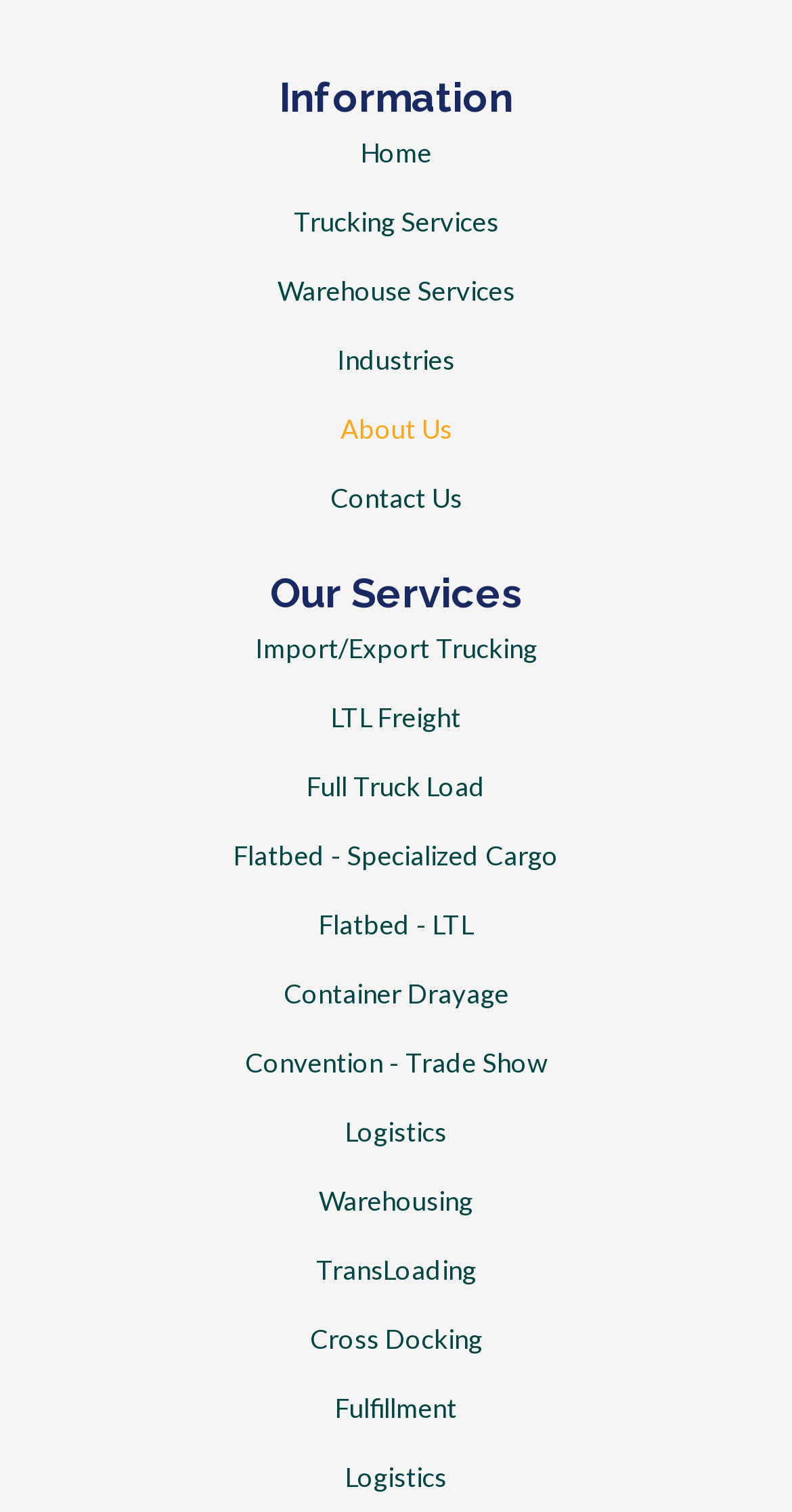Determine the bounding box coordinates for the area you should click to complete the following instruction: "contact us".

[0.038, 0.306, 0.962, 0.352]